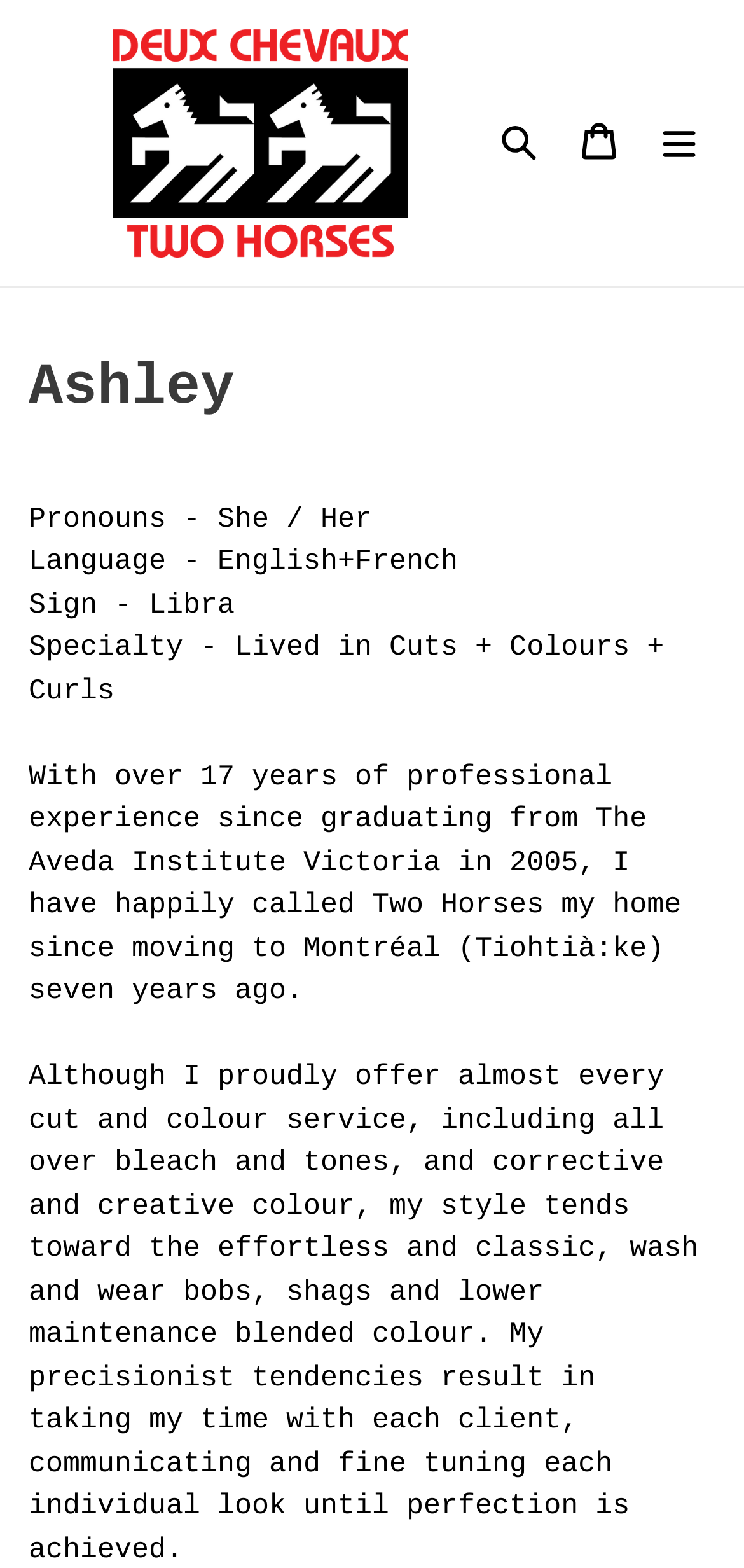Describe every aspect of the webpage comprehensively.

The webpage appears to be a personal profile or portfolio of a hairstylist named Ashley, with a focus on her services and expertise. At the top left of the page, there is a link to the website "twohorsesmtl" accompanied by an image with the same name. To the right of these elements, there are three buttons: "Rechercher", "Panier", and "Menu". The "Menu" button, when expanded, reveals a navigation section labeled "MobileNav".

Below the top navigation section, there is a heading with Ashley's name, followed by a series of static text elements that provide information about her pronouns, language proficiency, astrological sign, and specialty in haircuts and colors. These text elements are arranged vertically, with each one positioned below the previous one.

The main content of the page is a lengthy paragraph that describes Ashley's professional experience, her approach to hairstyling, and the services she offers. This text is positioned below the static text elements and spans almost the entire width of the page. Overall, the webpage has a clean and organized layout, with a focus on showcasing Ashley's personality and expertise as a hairstylist.